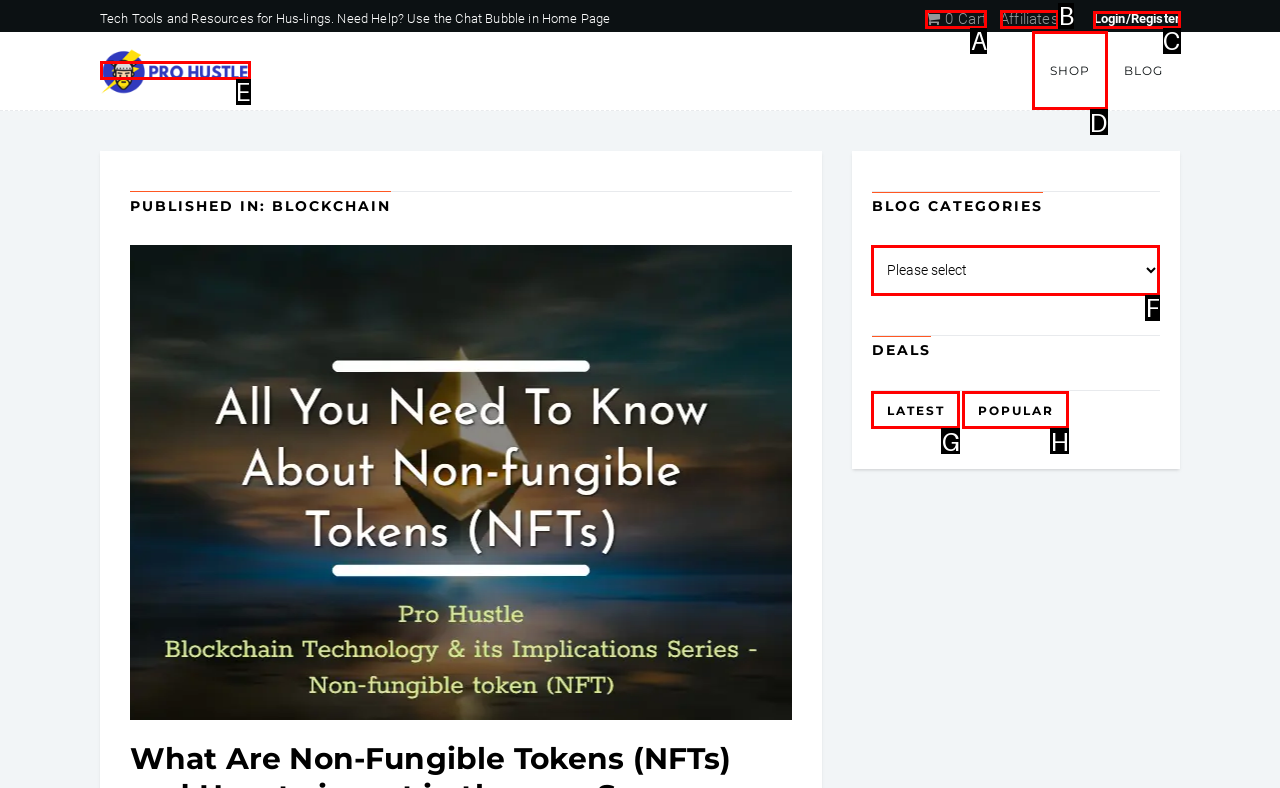Tell me which one HTML element I should click to complete the following task: Go to the shop page
Answer with the option's letter from the given choices directly.

D